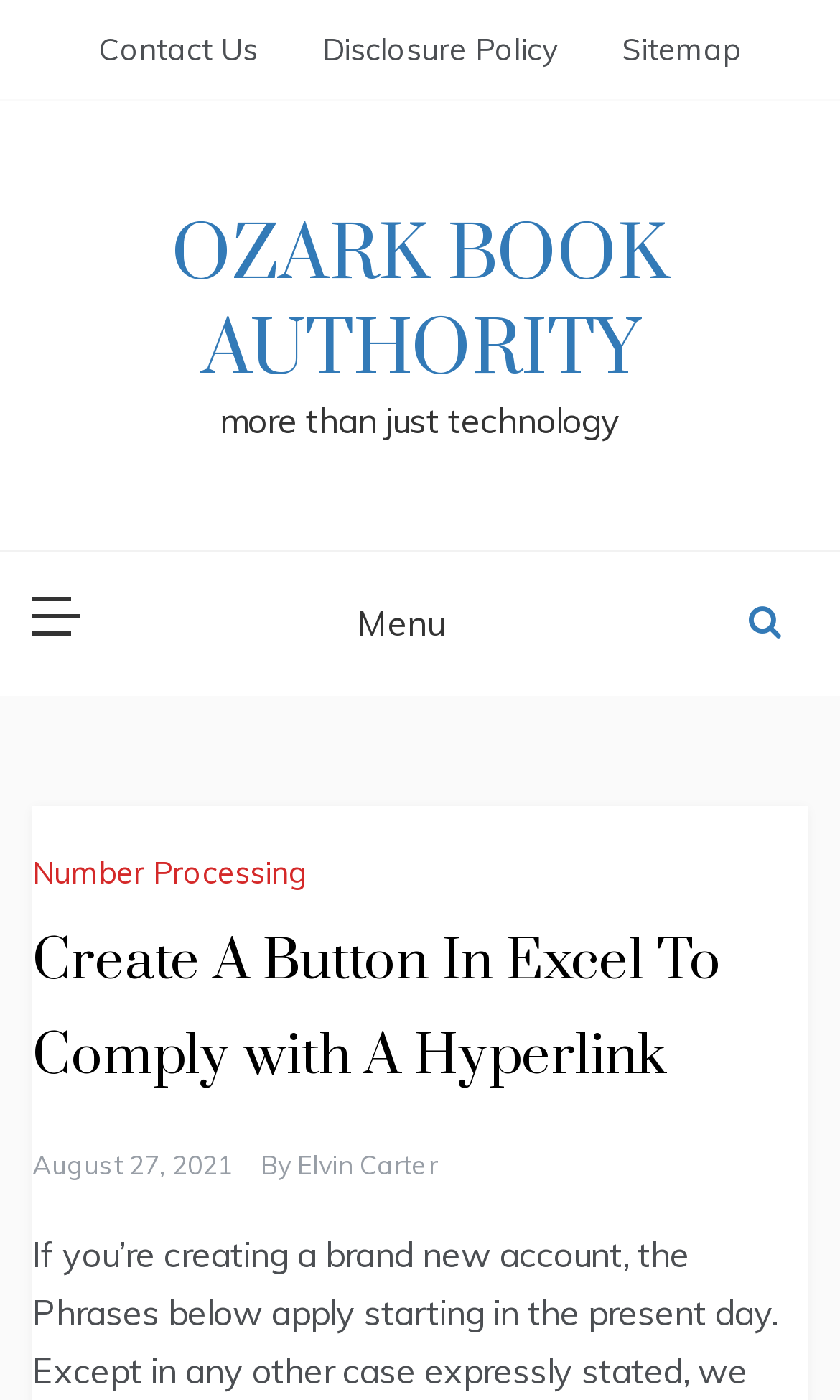Identify the bounding box of the HTML element described as: "parent_node: Menu".

[0.038, 0.394, 0.095, 0.486]